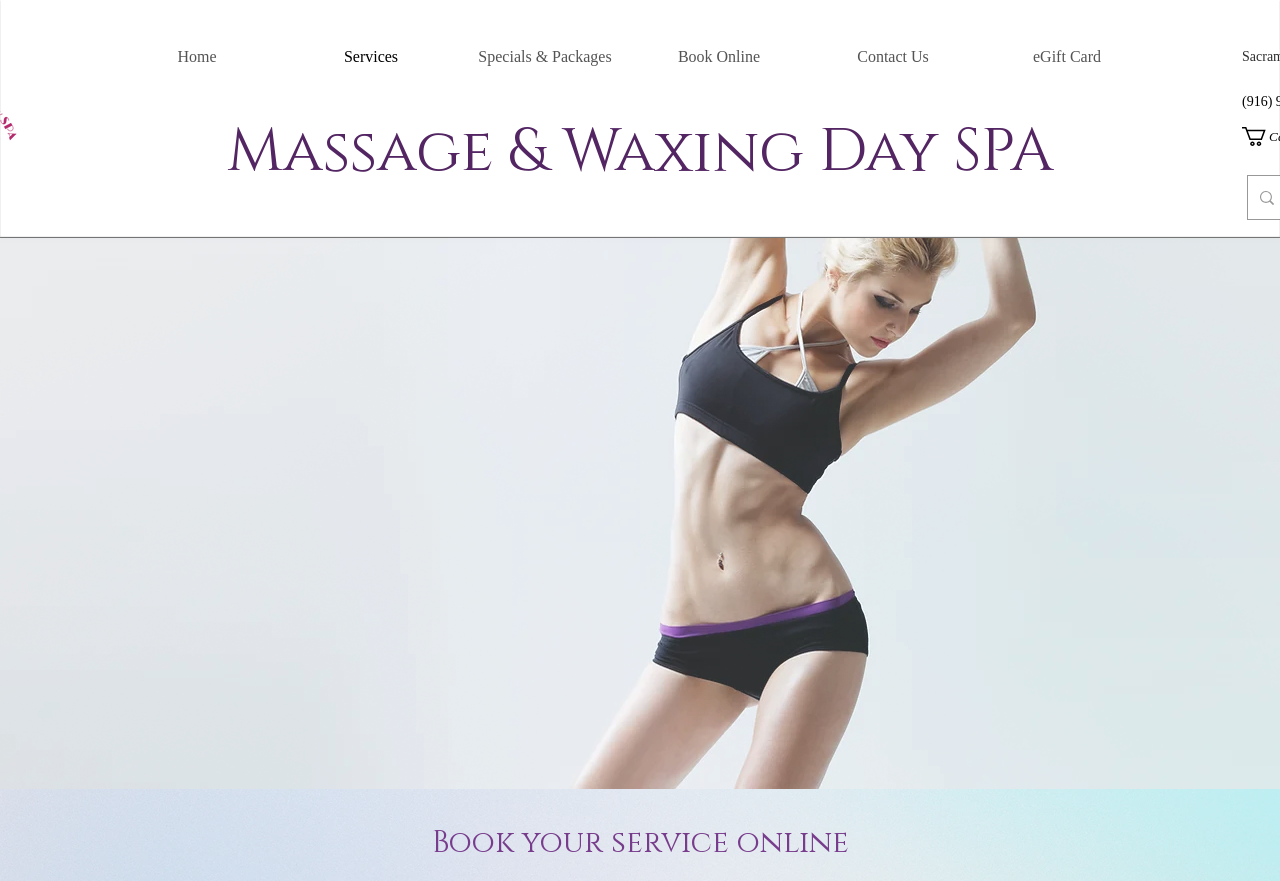What is the text of the webpage's headline?

 
Massage & Waxing Day SPA